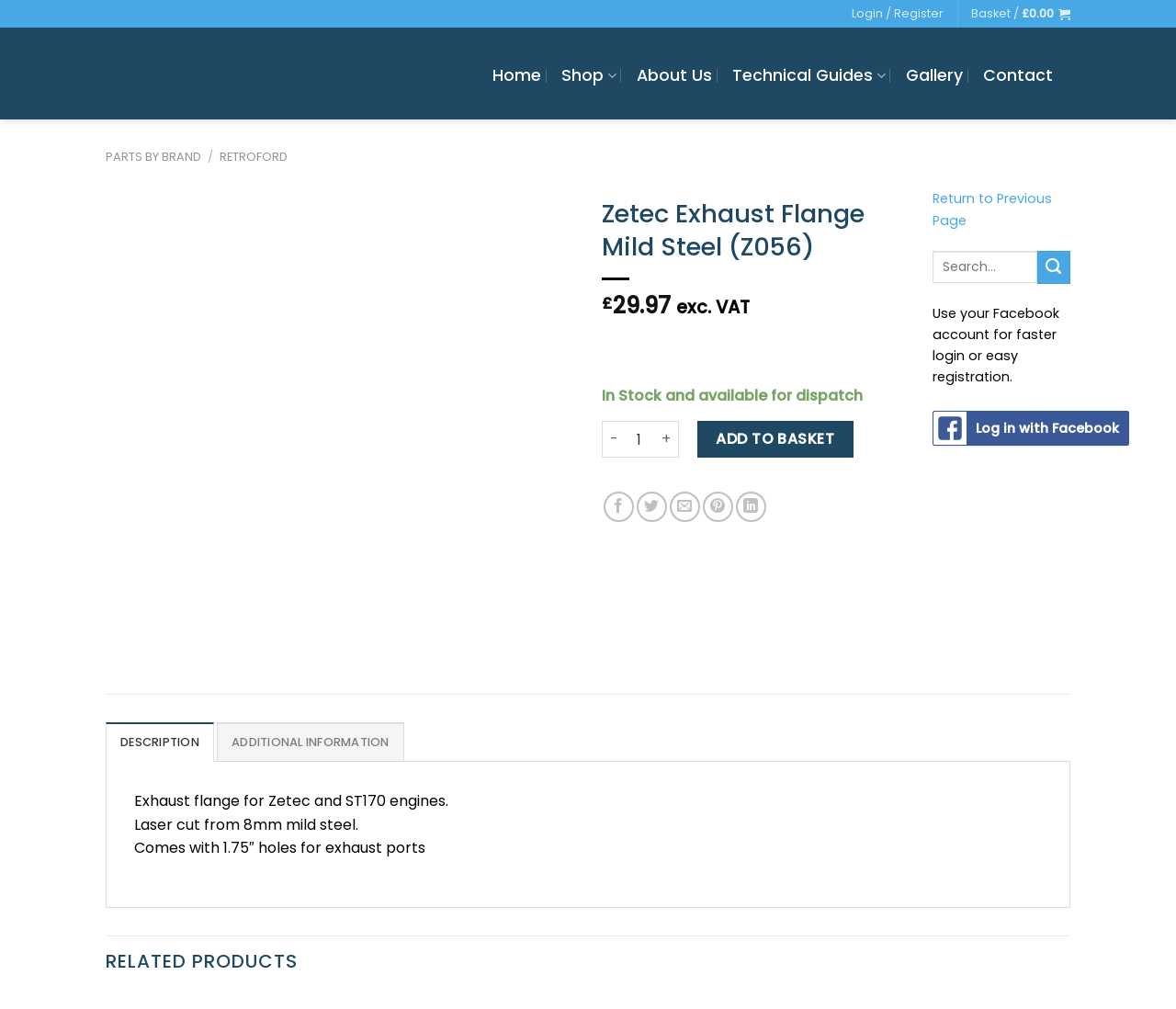Indicate the bounding box coordinates of the clickable region to achieve the following instruction: "View basket."

[0.826, 0.0, 0.91, 0.028]